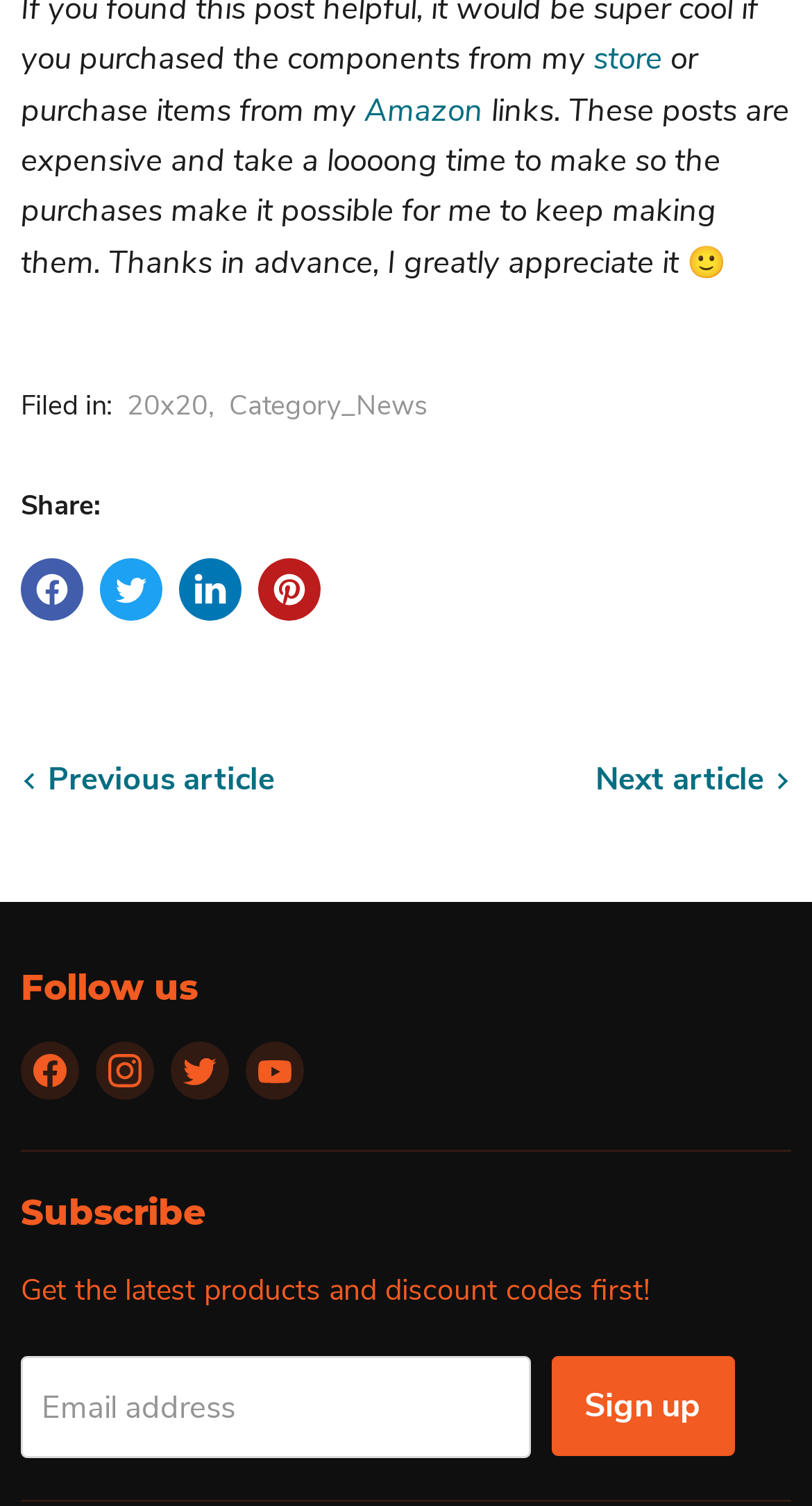How many social media platforms can you share on?
Provide a one-word or short-phrase answer based on the image.

4